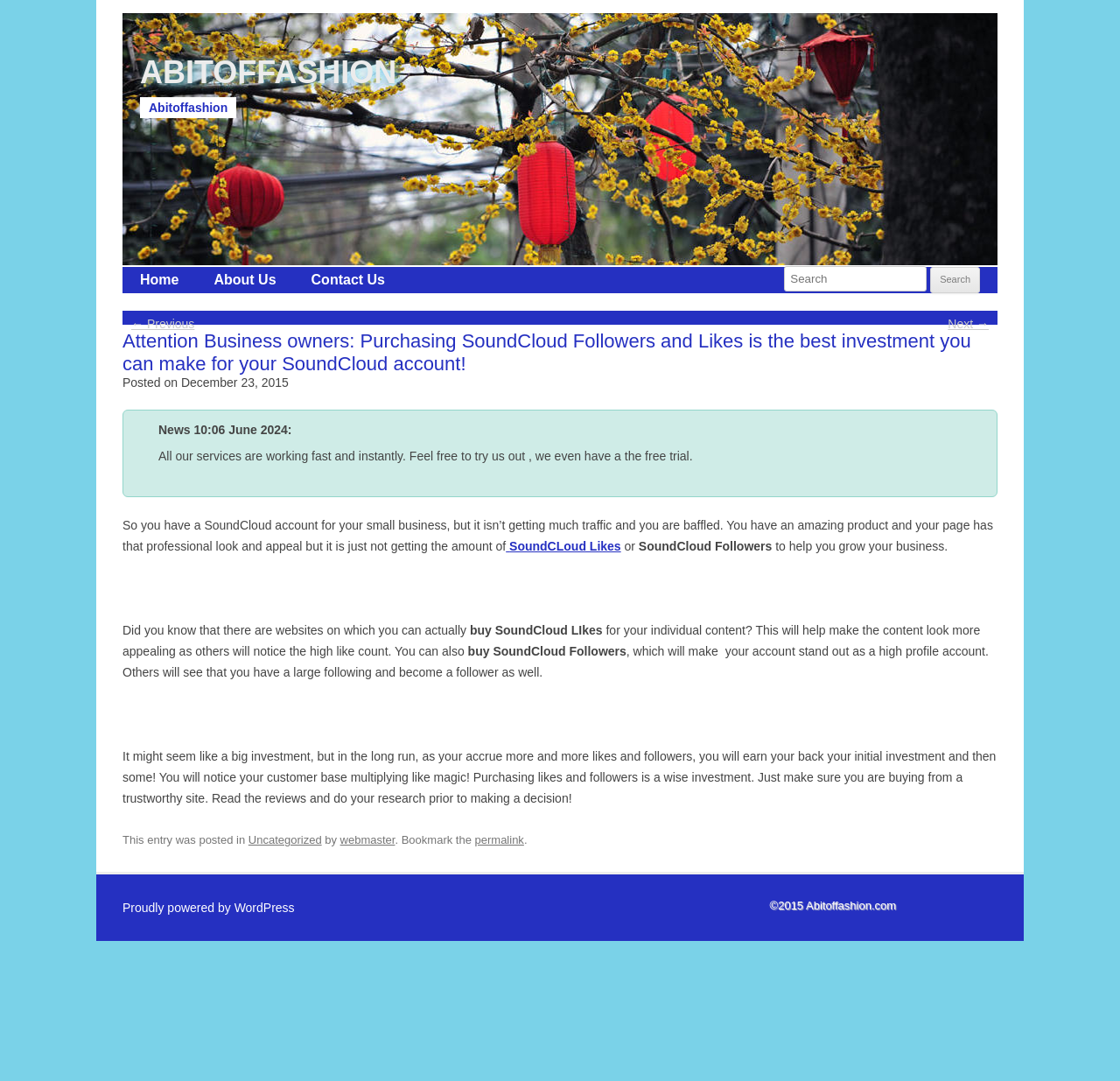Please specify the bounding box coordinates of the element that should be clicked to execute the given instruction: 'Search for something'. Ensure the coordinates are four float numbers between 0 and 1, expressed as [left, top, right, bottom].

[0.7, 0.246, 0.828, 0.27]